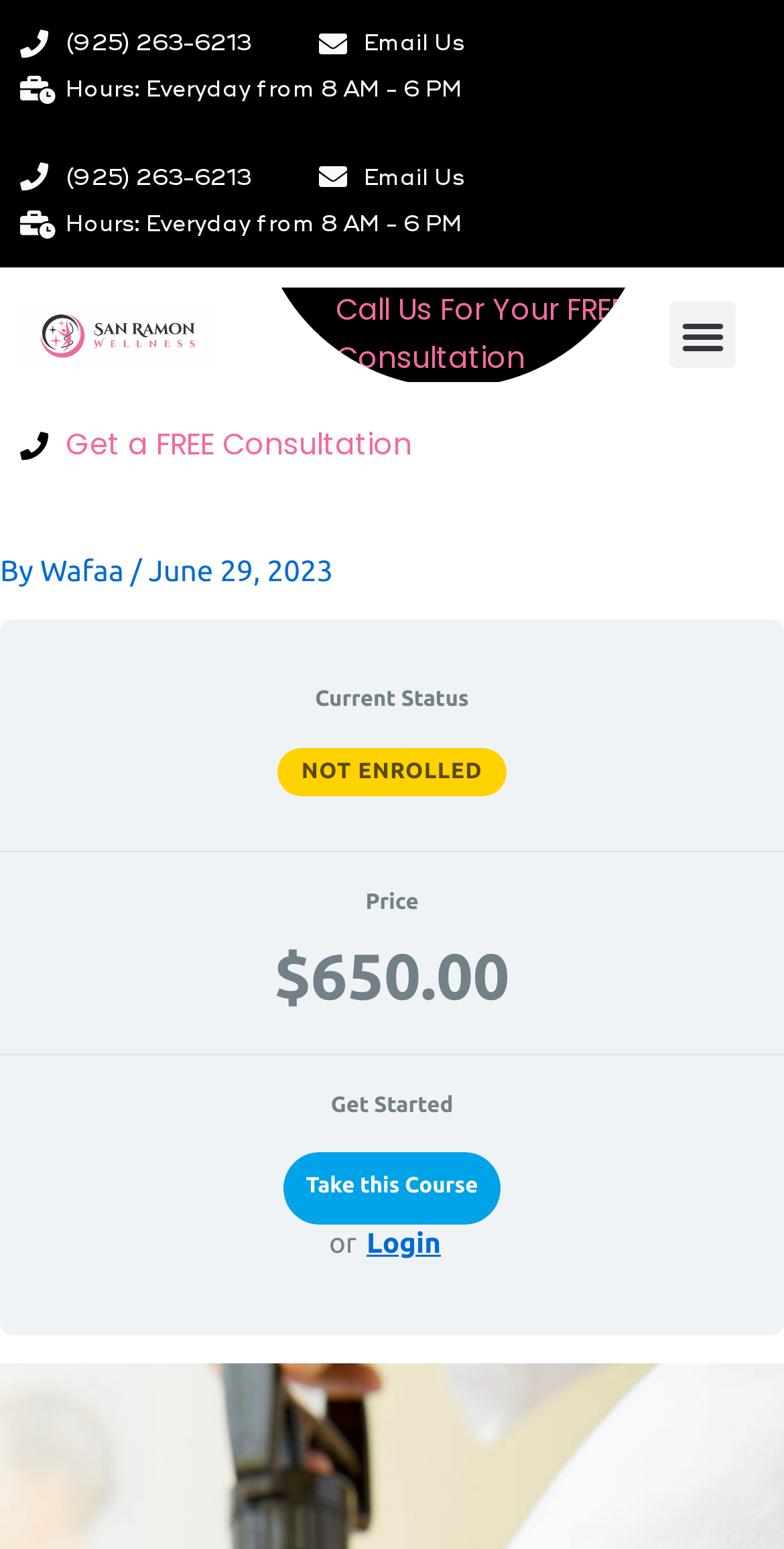Find and specify the bounding box coordinates that correspond to the clickable region for the instruction: "Take this course".

[0.362, 0.744, 0.638, 0.791]